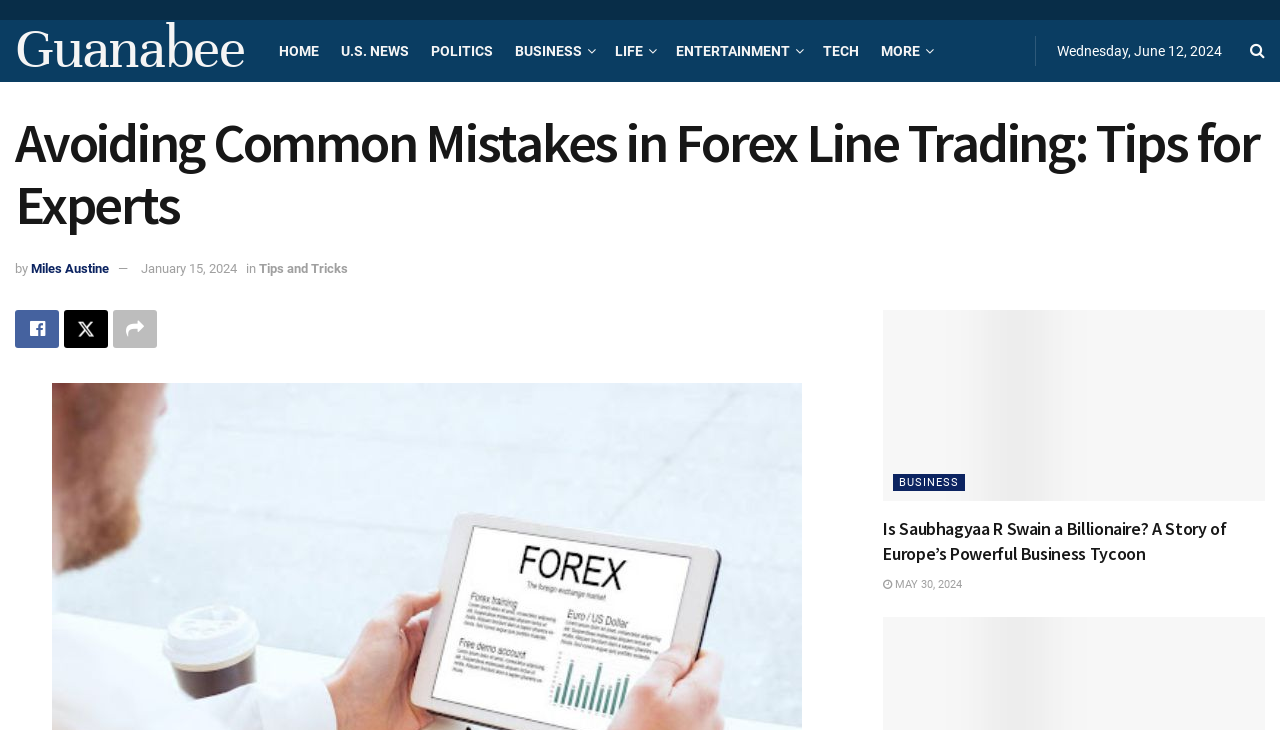Based on the element description: "parent_node: BUSINESS", identify the UI element and provide its bounding box coordinates. Use four float numbers between 0 and 1, [left, top, right, bottom].

[0.69, 0.425, 0.988, 0.686]